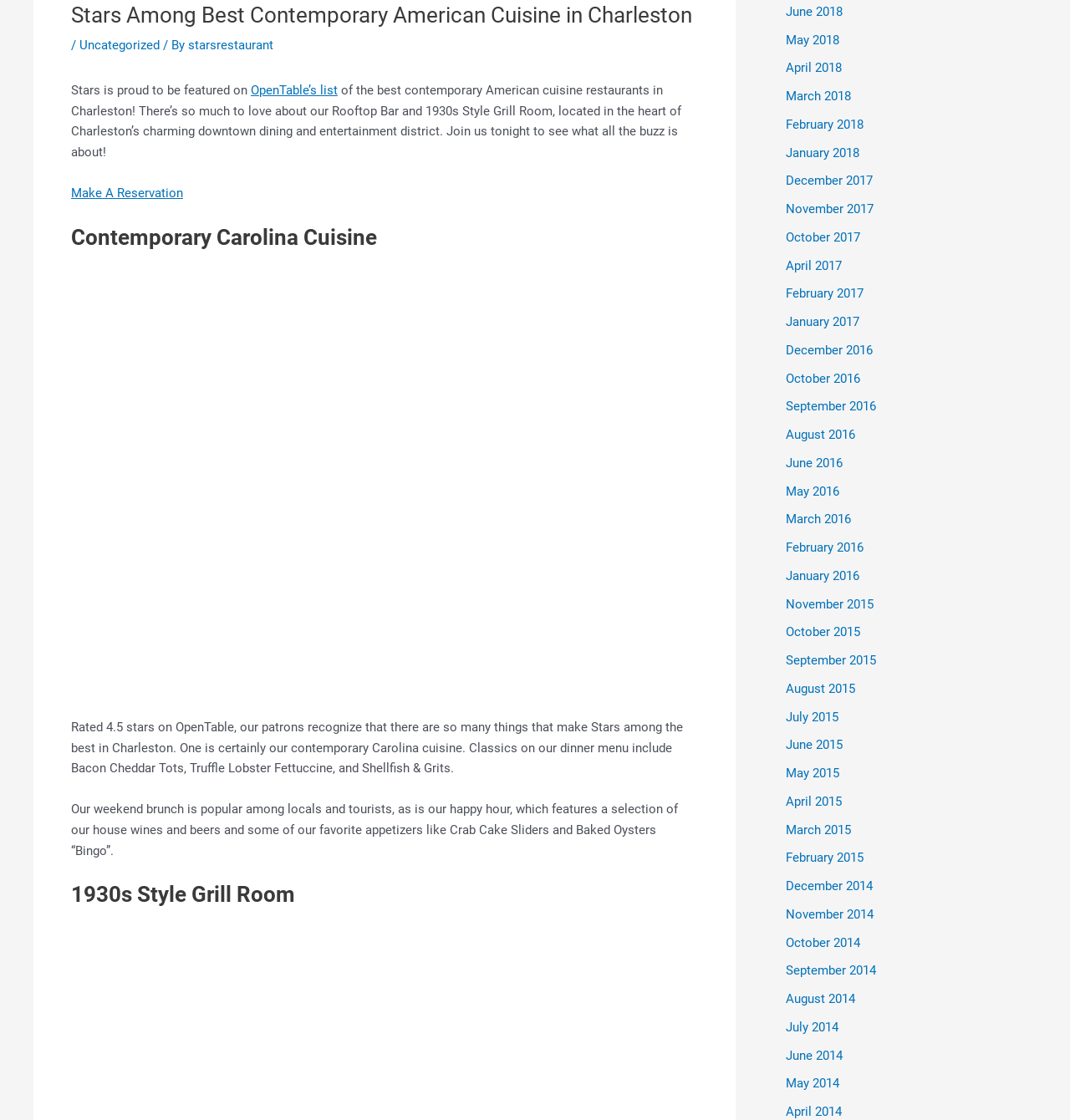Pinpoint the bounding box coordinates of the clickable area necessary to execute the following instruction: "Explore 'Contemporary Carolina Cuisine'". The coordinates should be given as four float numbers between 0 and 1, namely [left, top, right, bottom].

[0.066, 0.2, 0.652, 0.225]